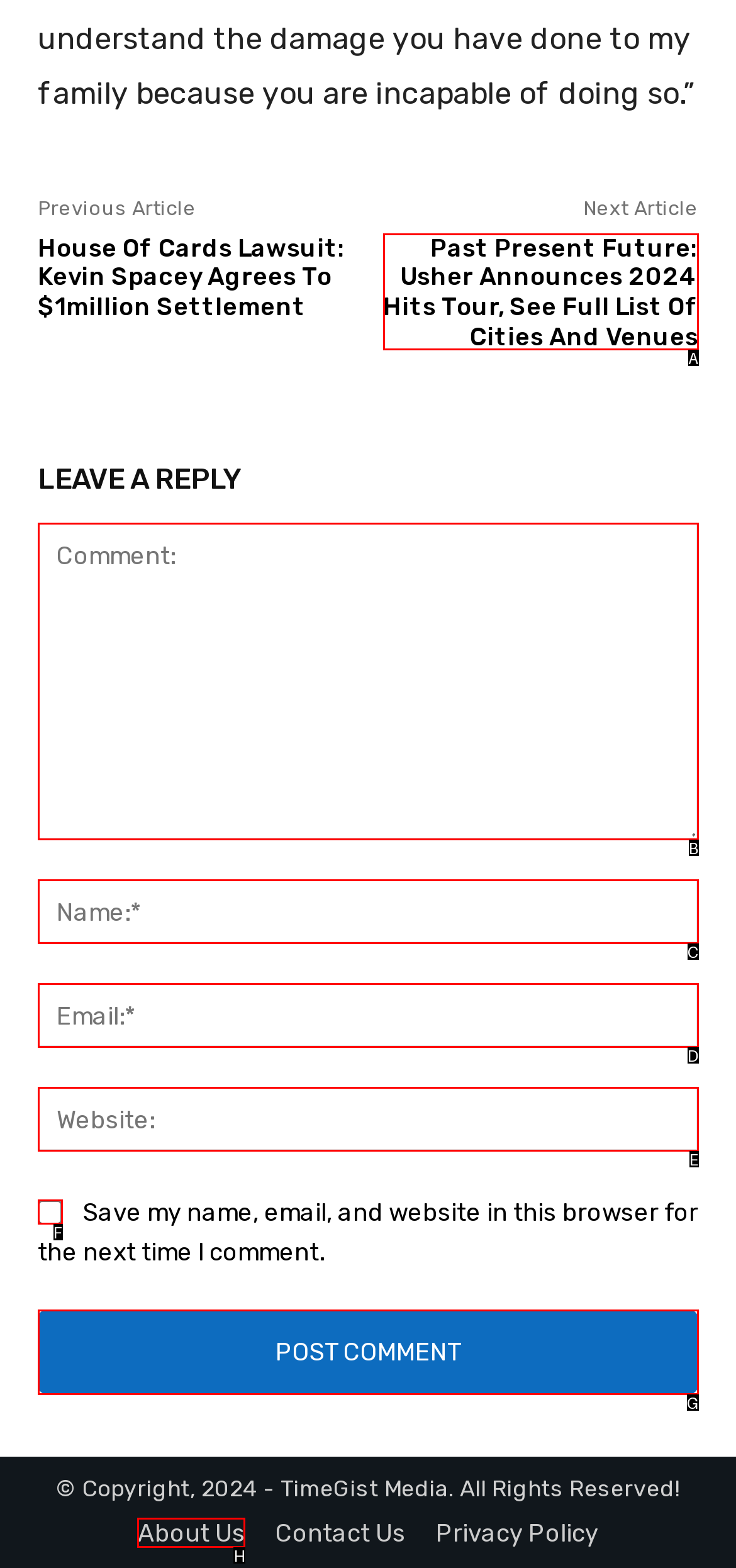Identify the HTML element that should be clicked to accomplish the task: Visit the 'About Us' page
Provide the option's letter from the given choices.

H